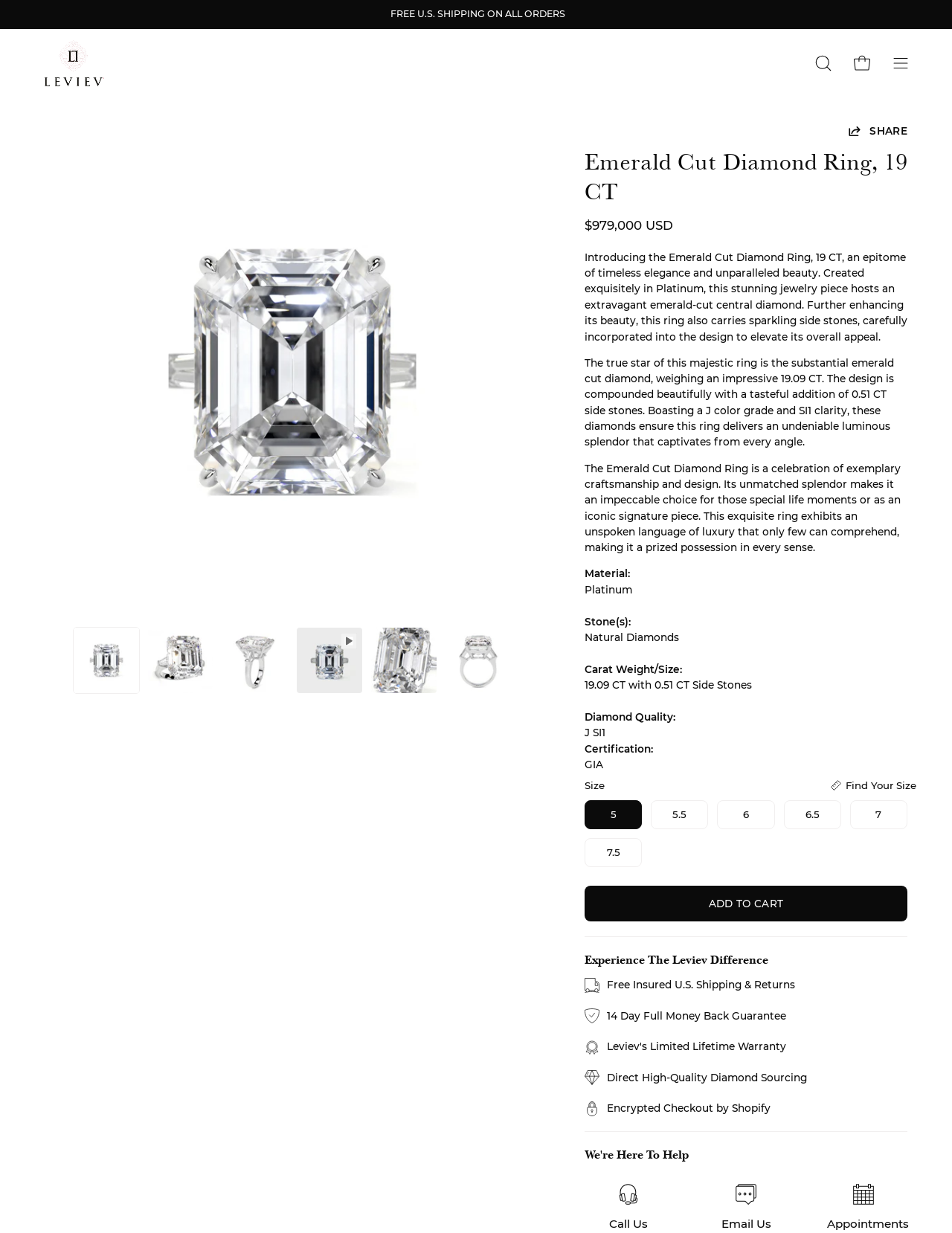Find the bounding box coordinates for the element that must be clicked to complete the instruction: "Share". The coordinates should be four float numbers between 0 and 1, indicated as [left, top, right, bottom].

[0.89, 0.101, 0.953, 0.112]